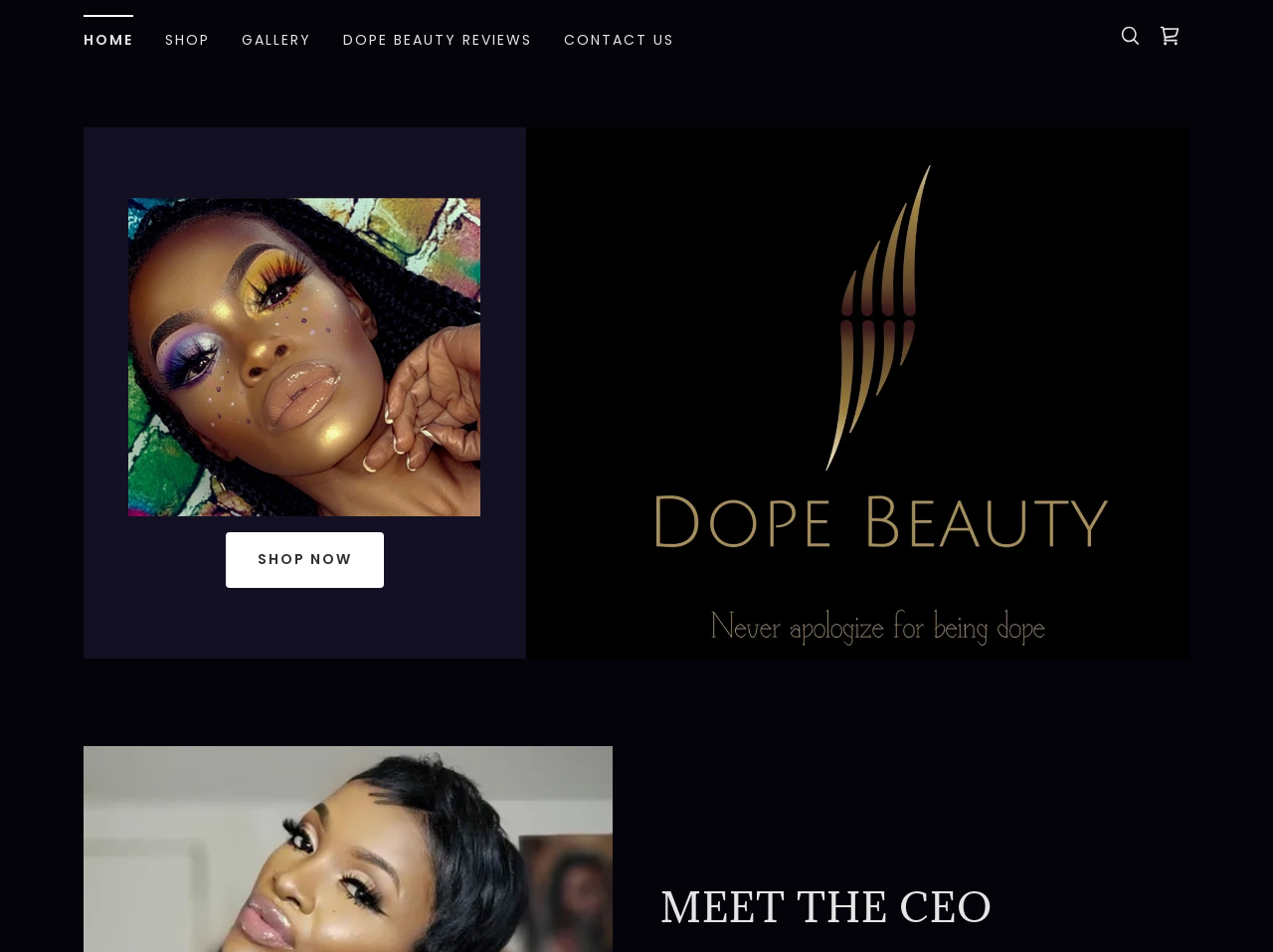Given the following UI element description: "Email", find the bounding box coordinates in the webpage screenshot.

None